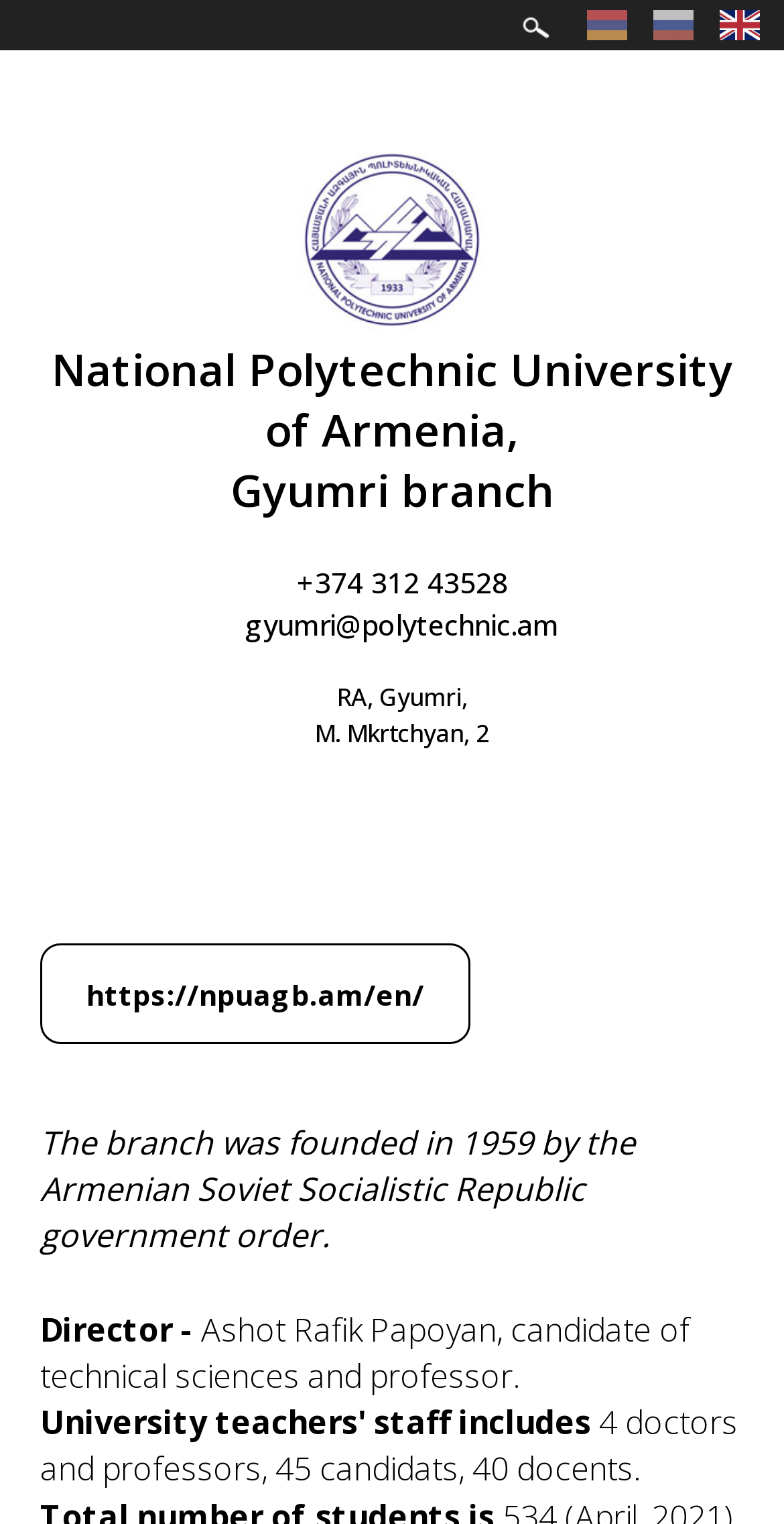Identify the bounding box of the UI element described as follows: "https://npuagb.am/en/". Provide the coordinates as four float numbers in the range of 0 to 1 [left, top, right, bottom].

[0.051, 0.619, 0.6, 0.685]